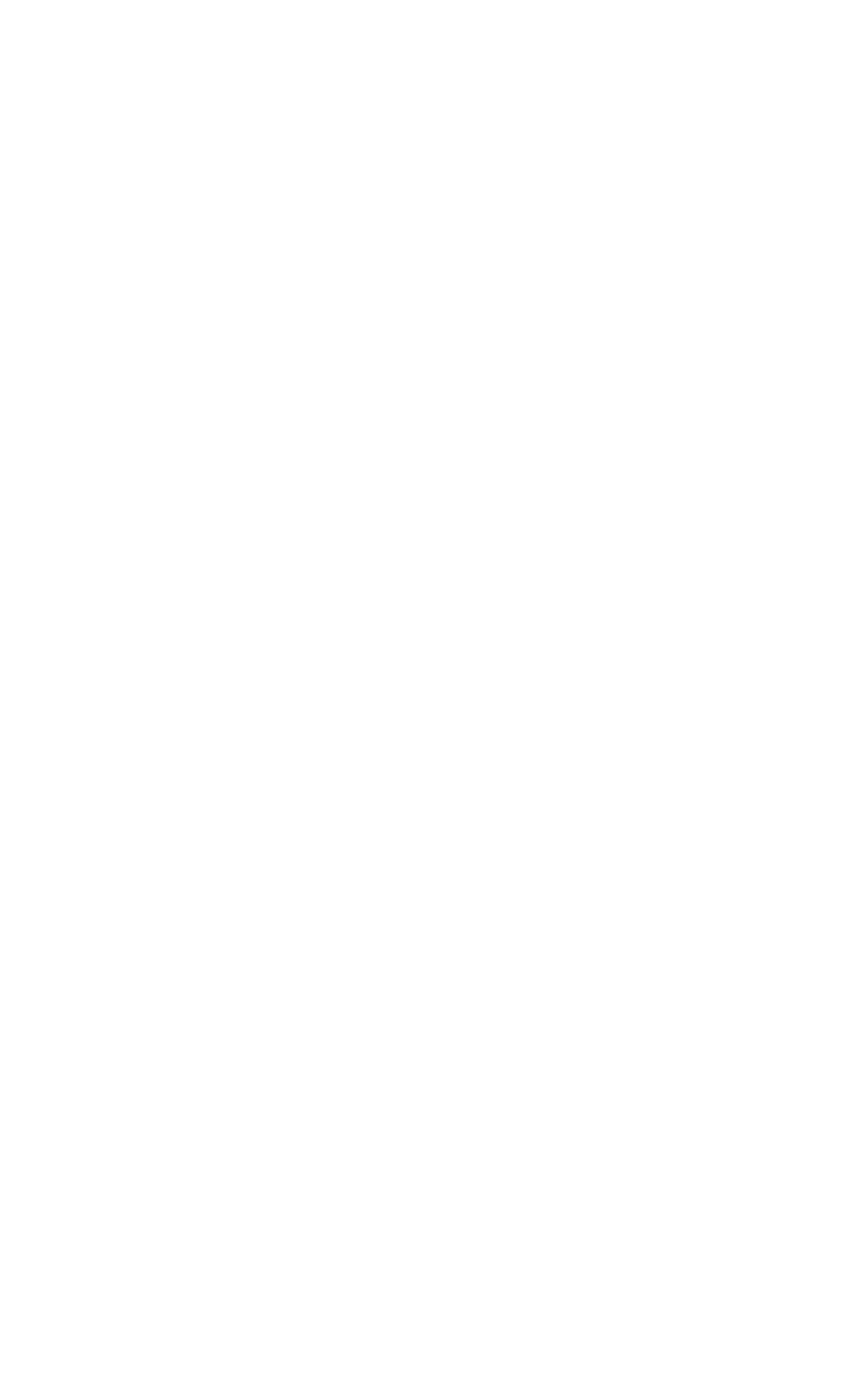Can you pinpoint the bounding box coordinates for the clickable element required for this instruction: "Click on Everything Linux"? The coordinates should be four float numbers between 0 and 1, i.e., [left, top, right, bottom].

[0.074, 0.043, 0.435, 0.067]